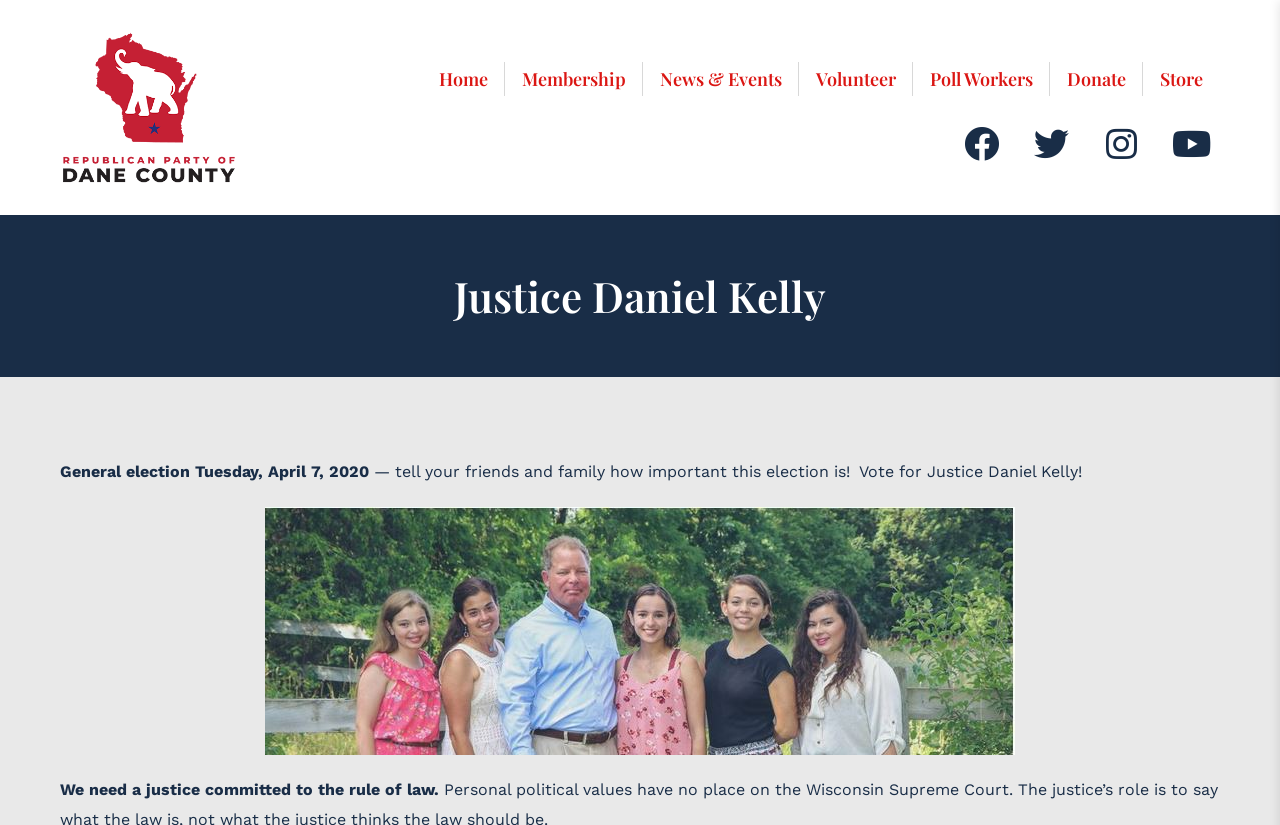Using a single word or phrase, answer the following question: 
How many social media links are available?

4